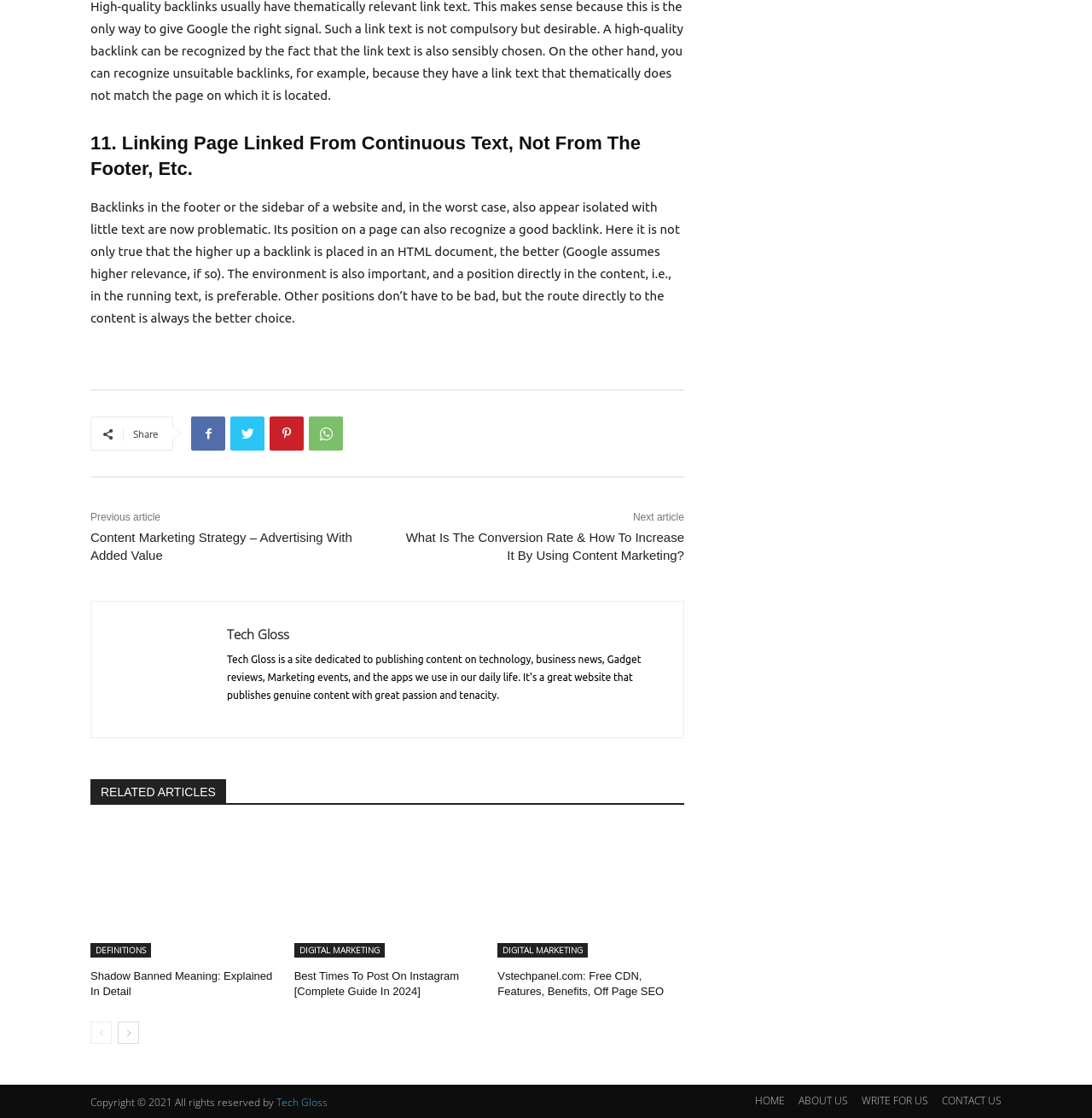What is the name of the website? Observe the screenshot and provide a one-word or short phrase answer.

Tech Gloss